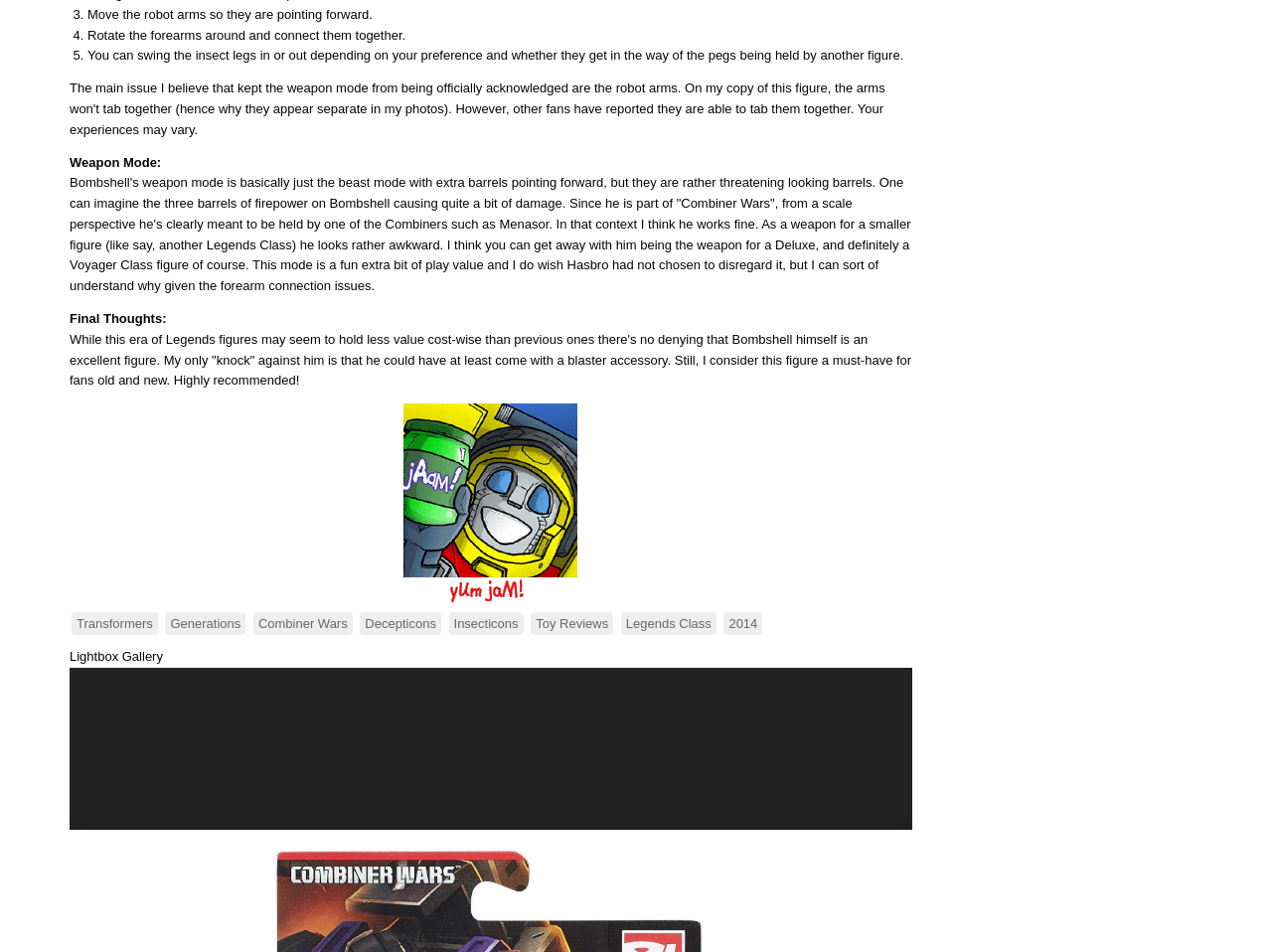Please find the bounding box coordinates of the element that you should click to achieve the following instruction: "click the logo". The coordinates should be presented as four float numbers between 0 and 1: [left, top, right, bottom].

None